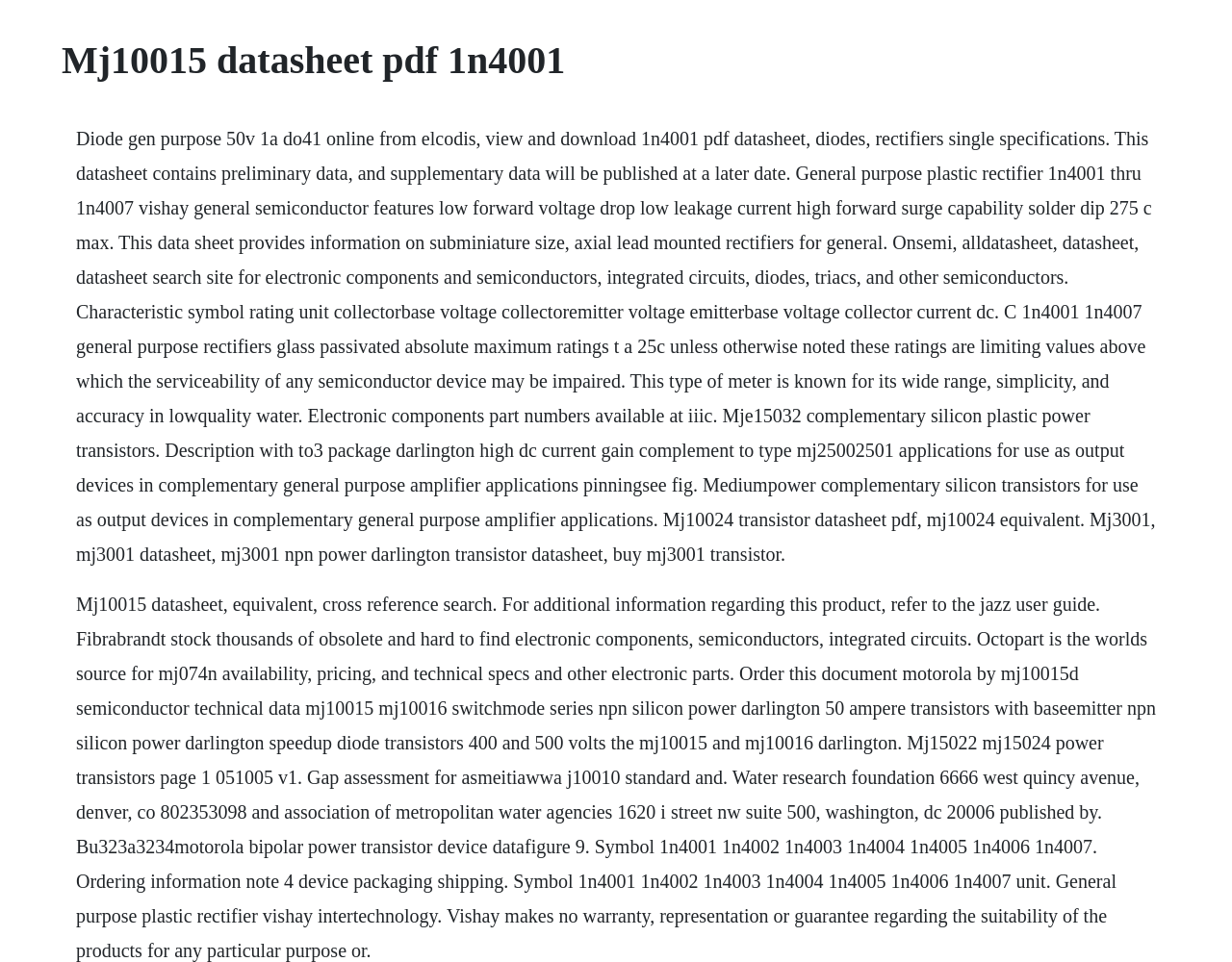Identify the main heading from the webpage and provide its text content.

Mj10015 datasheet pdf 1n4001